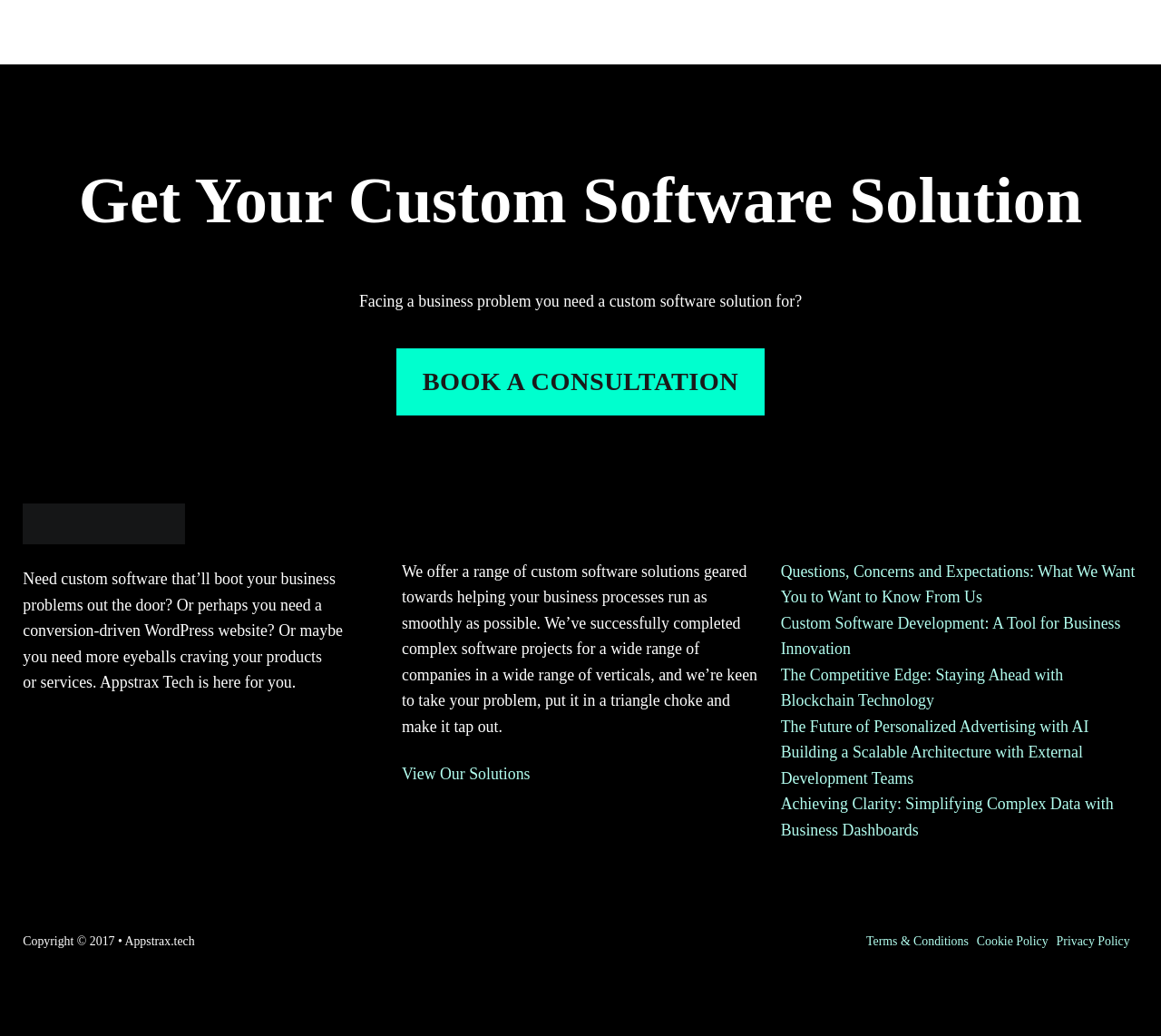Indicate the bounding box coordinates of the element that must be clicked to execute the instruction: "Book a consultation". The coordinates should be given as four float numbers between 0 and 1, i.e., [left, top, right, bottom].

[0.342, 0.336, 0.658, 0.401]